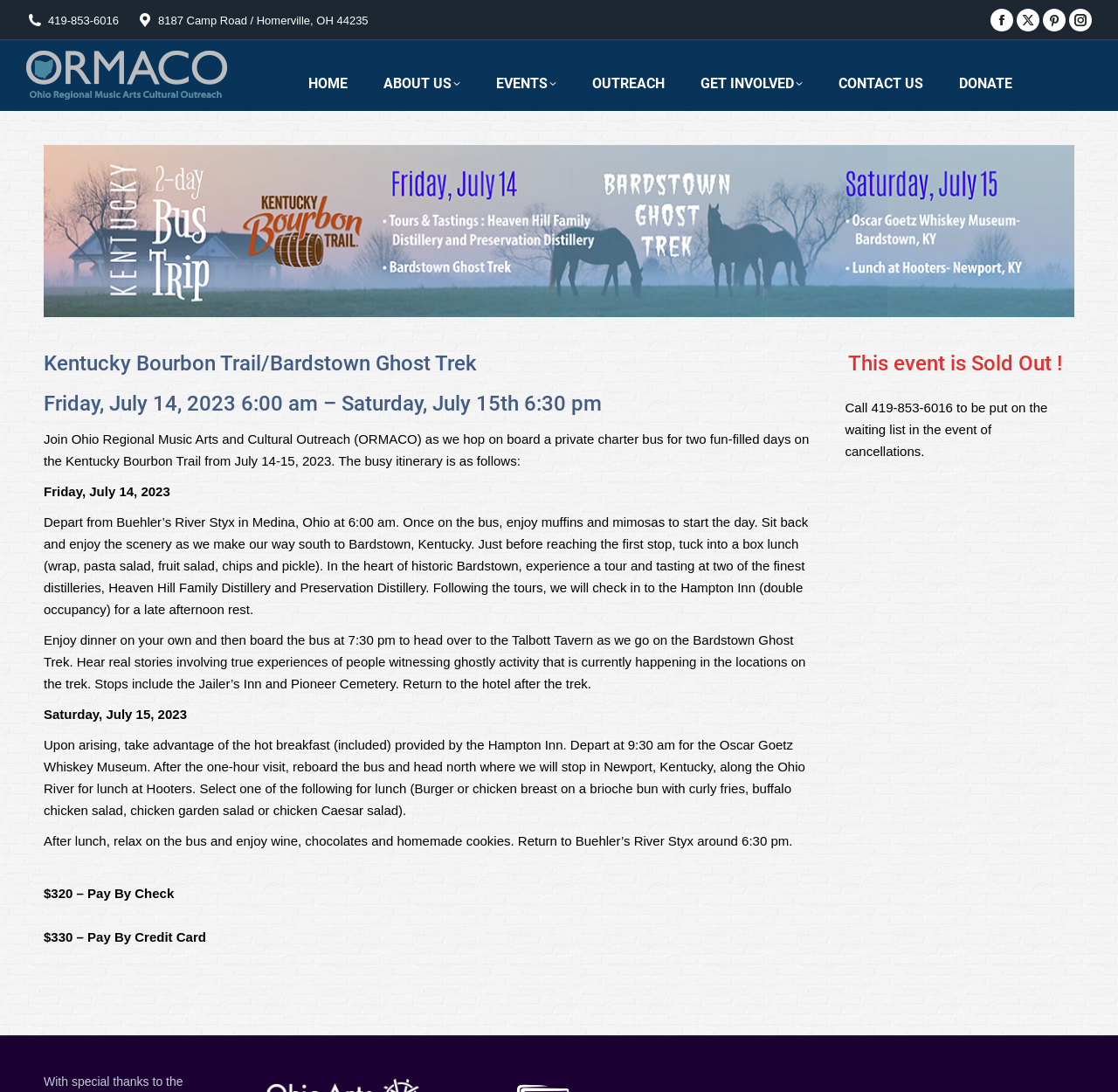What is the name of the hotel where the group will stay?
Examine the webpage screenshot and provide an in-depth answer to the question.

I determined the name of the hotel by reading the text that says 'Following the tours, we will check in to the Hampton Inn (double occupancy) for a late afternoon rest.'